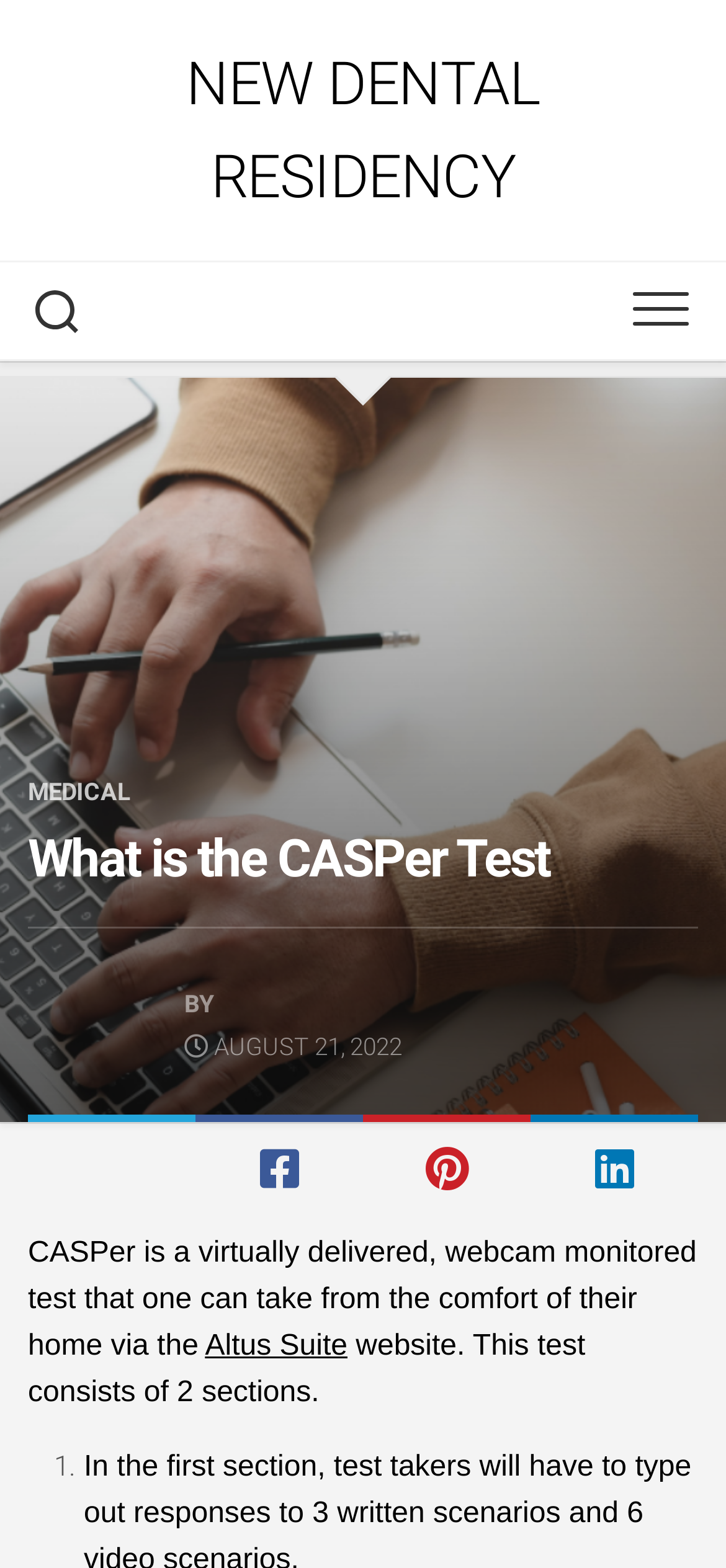What is the date of the article or webpage?
Please answer using one word or phrase, based on the screenshot.

AUGUST 21, 2022